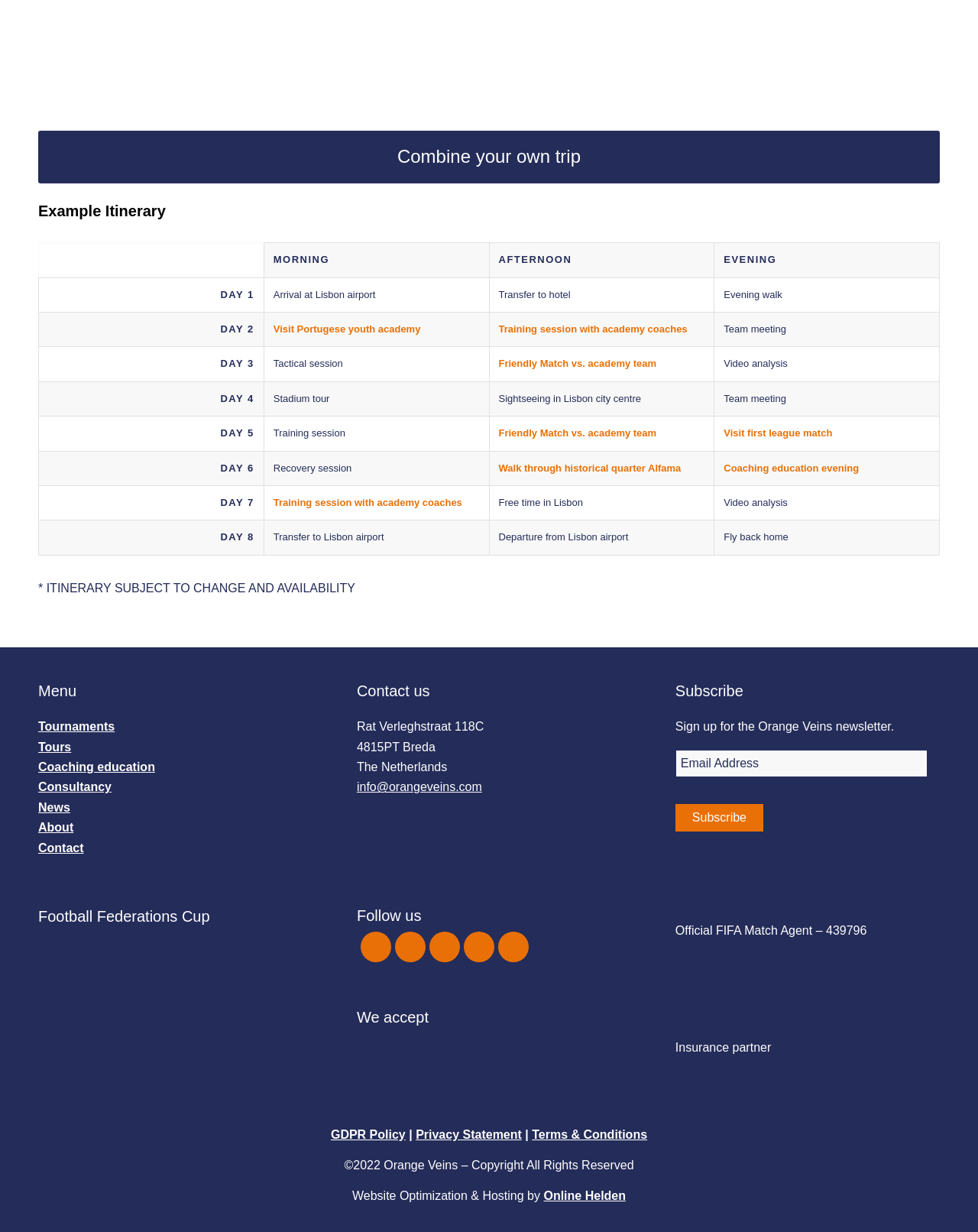Please identify the coordinates of the bounding box for the clickable region that will accomplish this instruction: "Click on 'Combine your own trip'".

[0.039, 0.106, 0.961, 0.149]